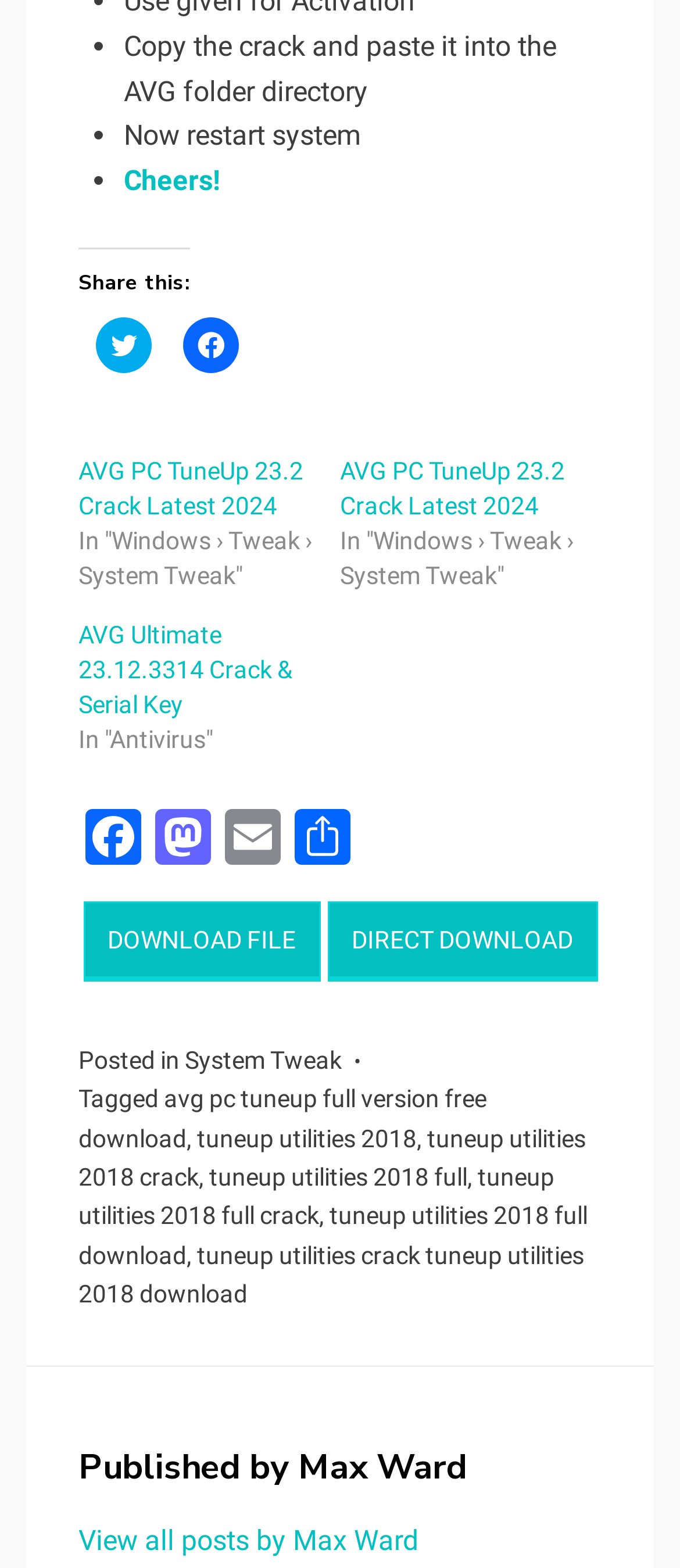What is the name of the author of this post?
Please answer the question with a detailed response using the information from the screenshot.

The name of the author of this post is Max Ward, as indicated by the heading 'Published by Max Ward' at the bottom of the webpage.